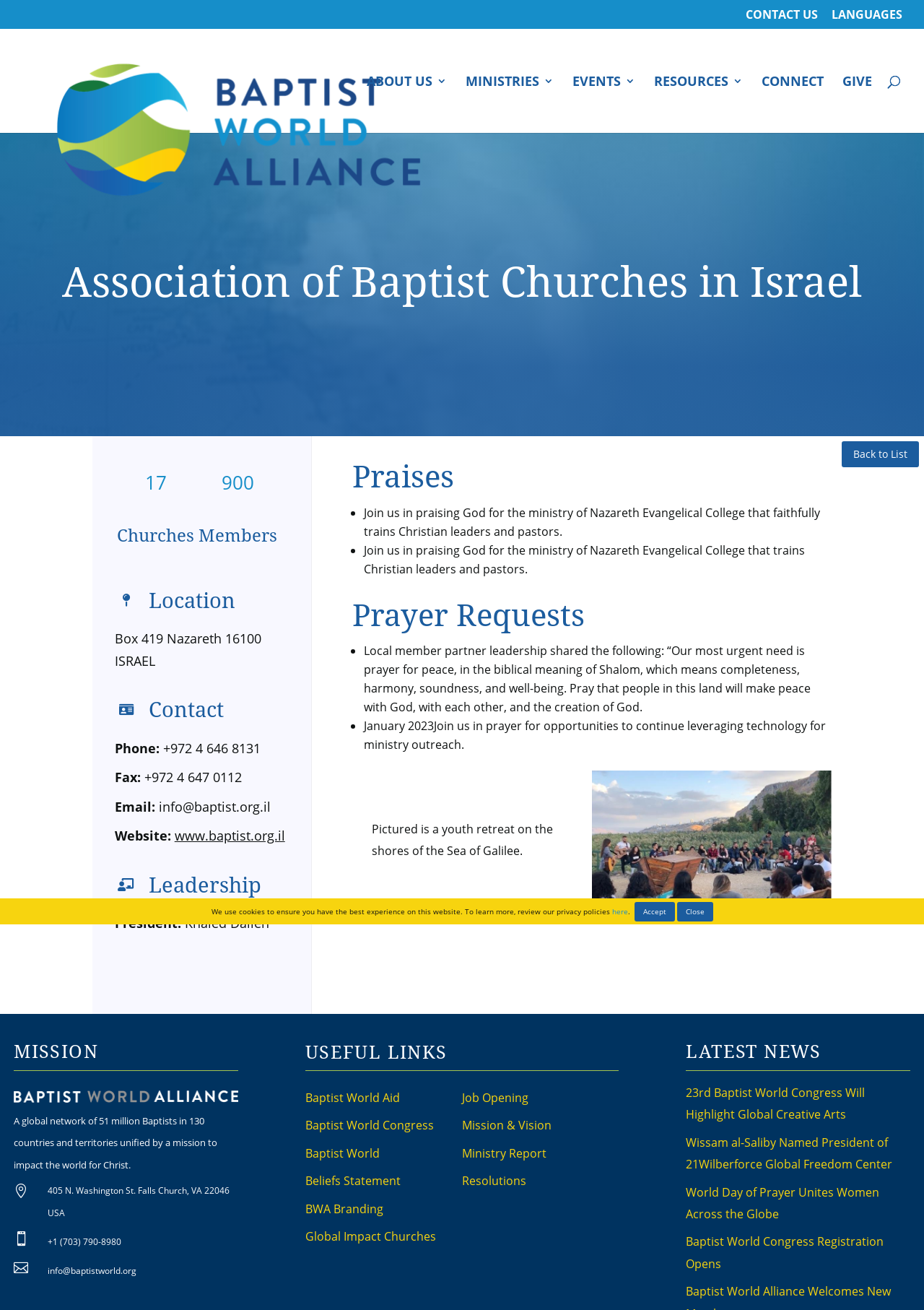Find the bounding box coordinates of the clickable area required to complete the following action: "Check the LATEST NEWS".

[0.742, 0.793, 0.985, 0.817]